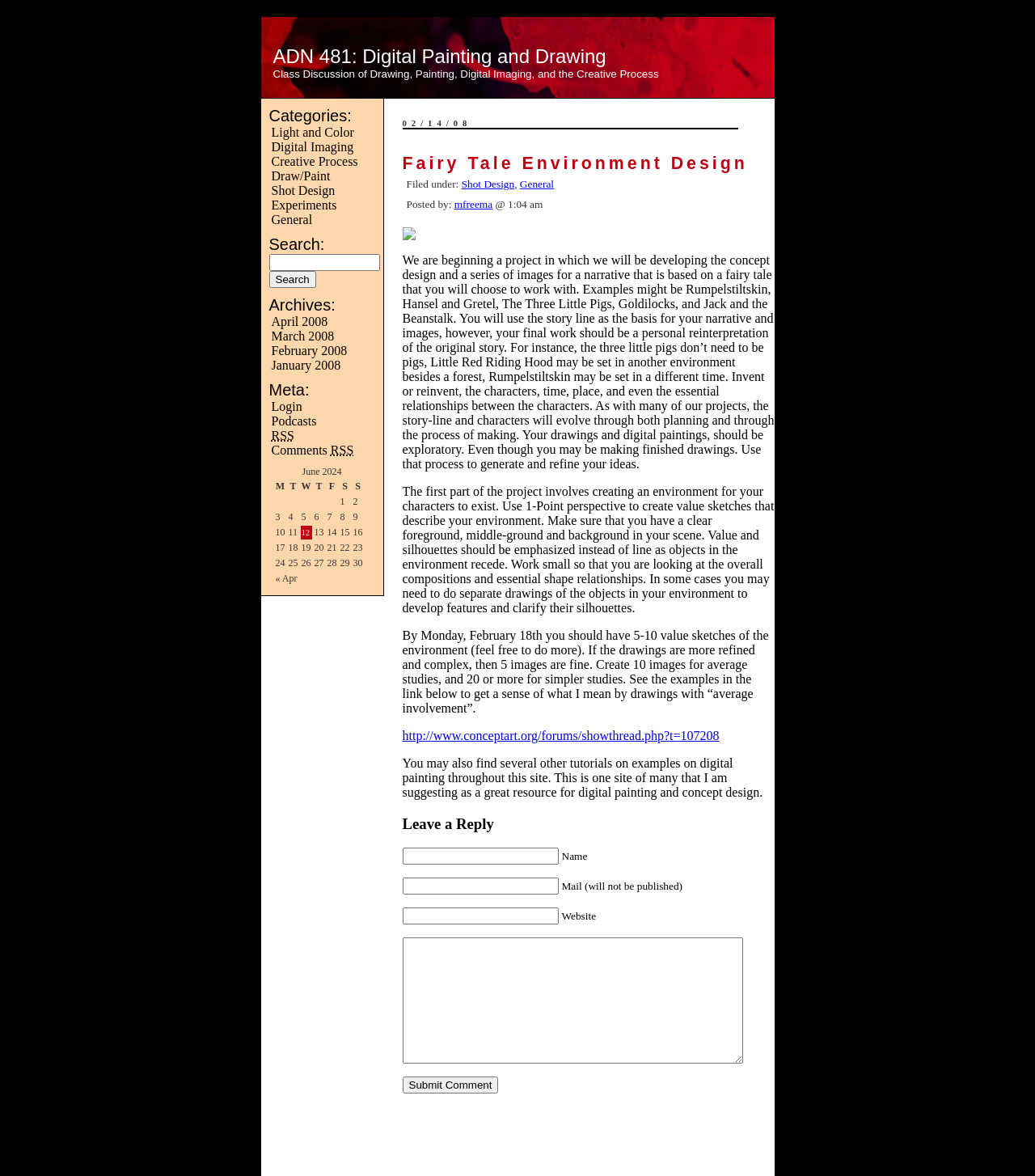Using the image as a reference, answer the following question in as much detail as possible:
What is the purpose of the 'Search:' textbox?

The 'Search:' textbox is located near the top of the webpage, and it is accompanied by a 'Search' button. The purpose of this textbox is to allow users to search the website for specific content.